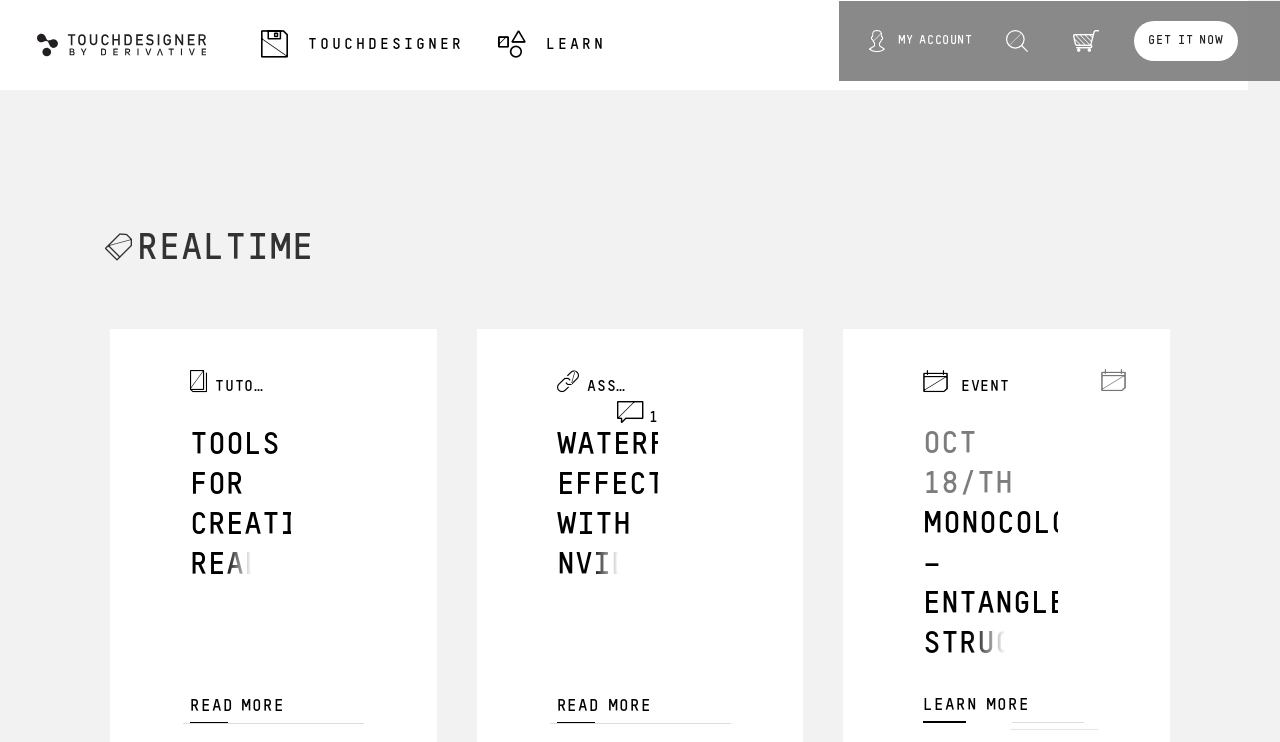Offer a detailed explanation of the webpage layout and contents.

The webpage is titled "RealTime | Derivative" and has a navigation menu at the top with several links, including "Home", "TOUCHDESIGNER", "LEARN", "MY ACCOUNT", "SEARCH", and "CART". The "GET IT NOW" button is located at the top right corner.

Below the navigation menu, there is a large heading "REALTIME" that spans almost the entire width of the page. Underneath this heading, there are three sections with different topics.

The first section has a heading "TOOLS FOR CREATING REAL-TIME READY ASSETS" and includes a link to read more about the topic. The second section has a heading "WATERFALL EFFECT WITH NVIDIA FLOW + WATER RIPPLE" and also includes a link to read more. The third section has a heading "MONOCOLOR – ENTANGLED STRUCTURES AT SAT MONTRÉAL" and includes a date "OCT 18/TH" and a link to learn more.

Throughout these sections, there are several links to read more or learn more about the topics, as well as static text elements with labels such as "TUTORIAL", "ASSET", and "EVENT". There are also images associated with some of the links, but their contents are not described.